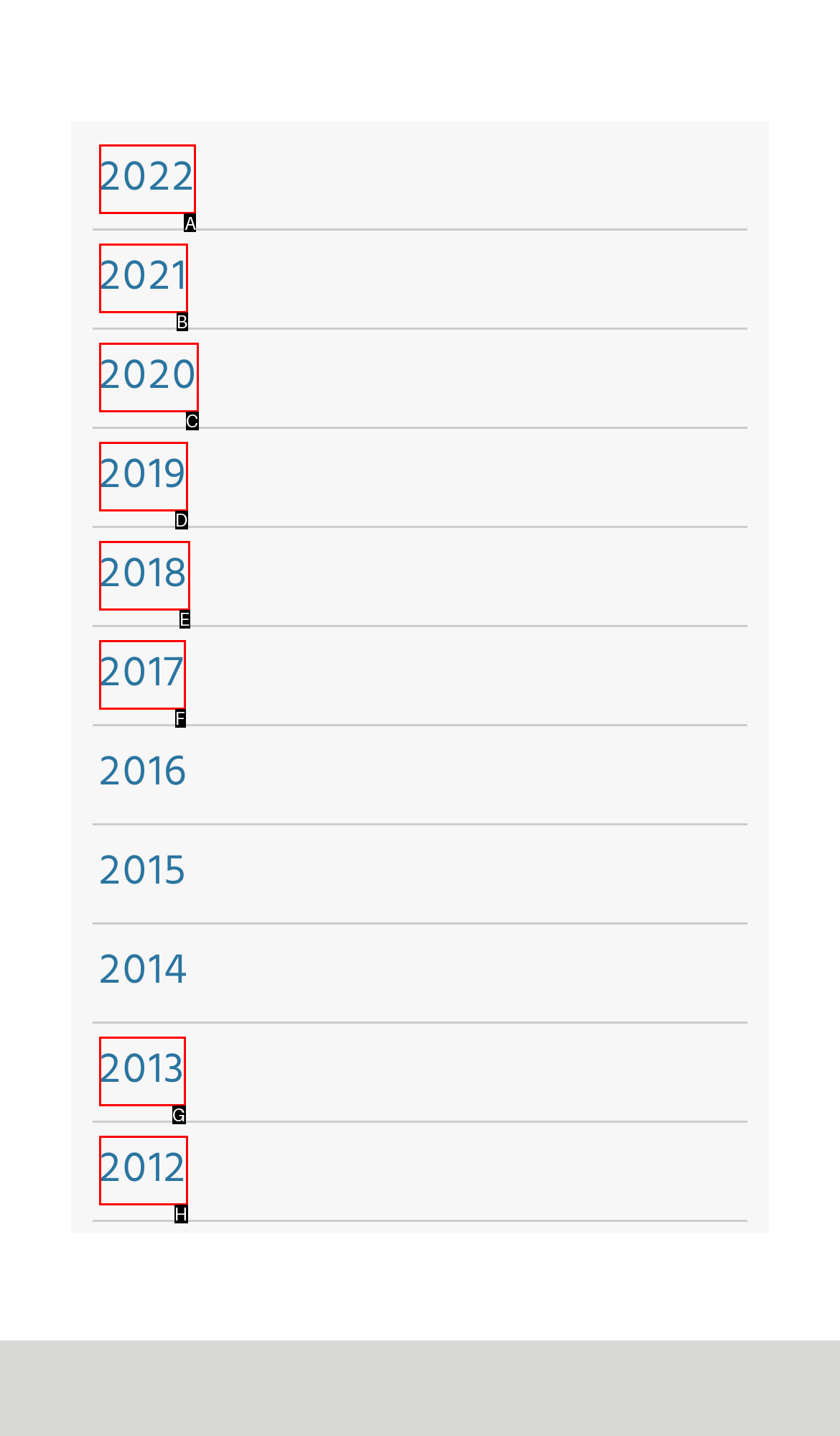To achieve the task: view 2022, which HTML element do you need to click?
Respond with the letter of the correct option from the given choices.

A